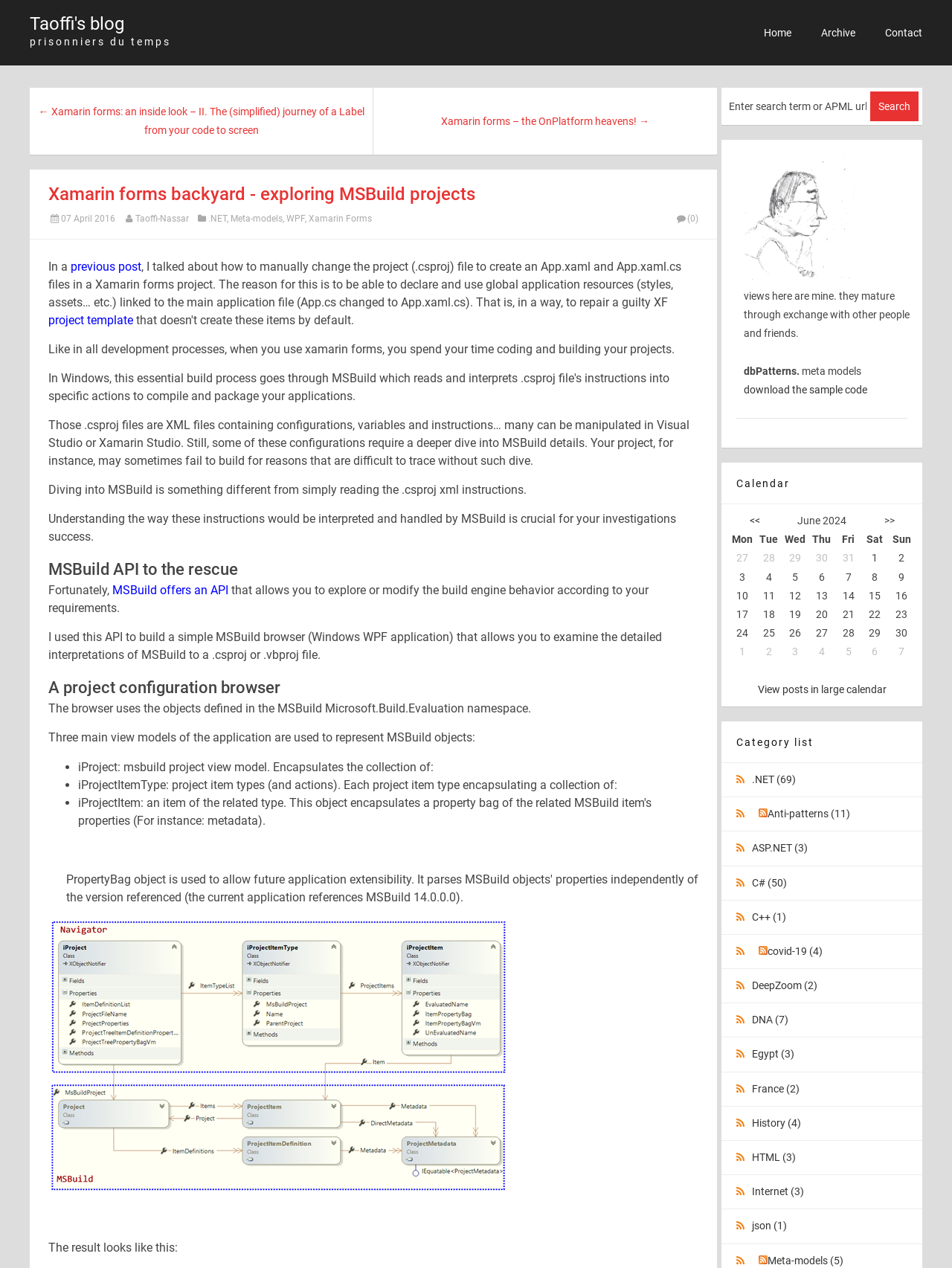Based on the description "History (4)", find the bounding box of the specified UI element.

[0.79, 0.881, 0.841, 0.89]